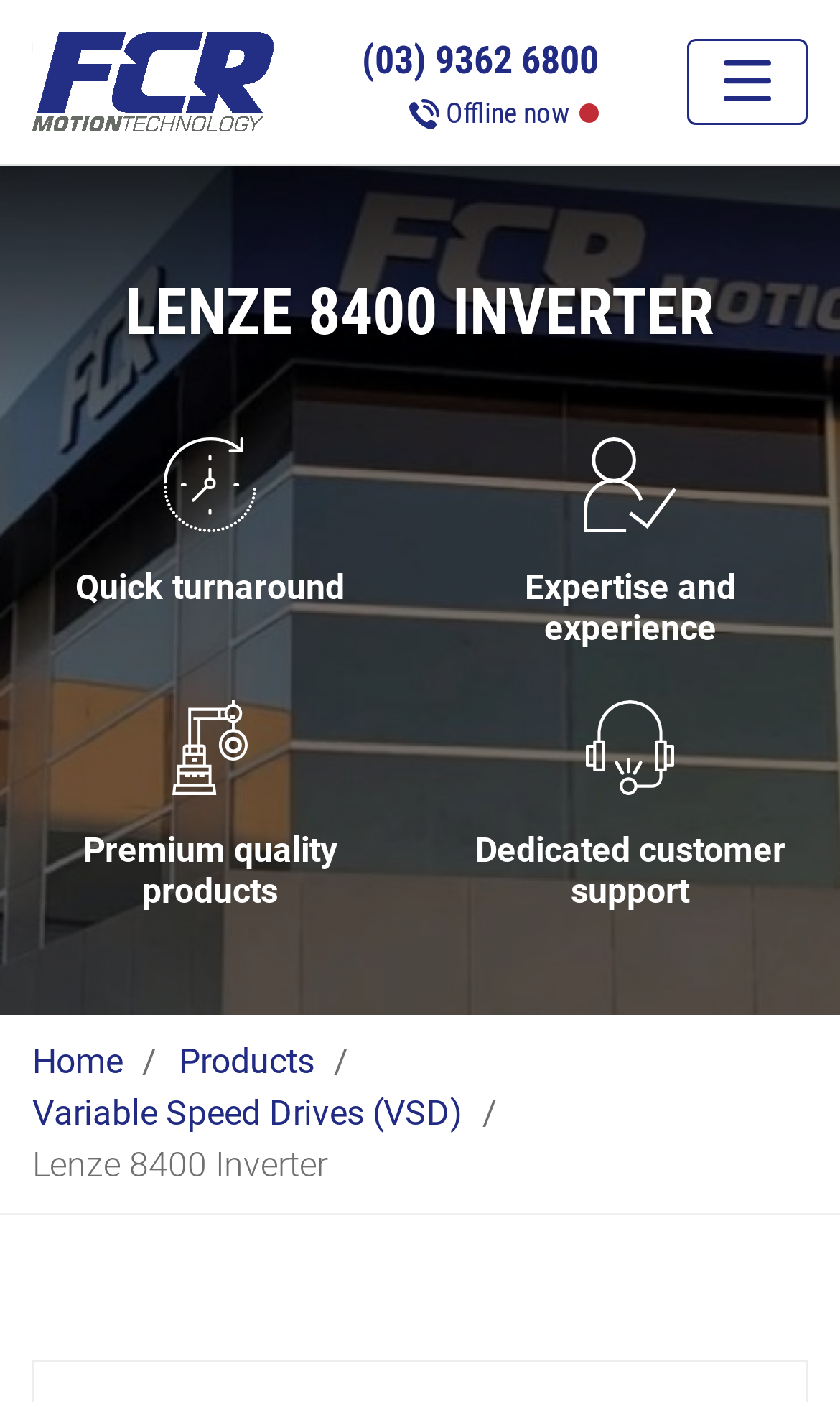Please provide a brief answer to the following inquiry using a single word or phrase:
Is the customer support online or offline?

Offline now